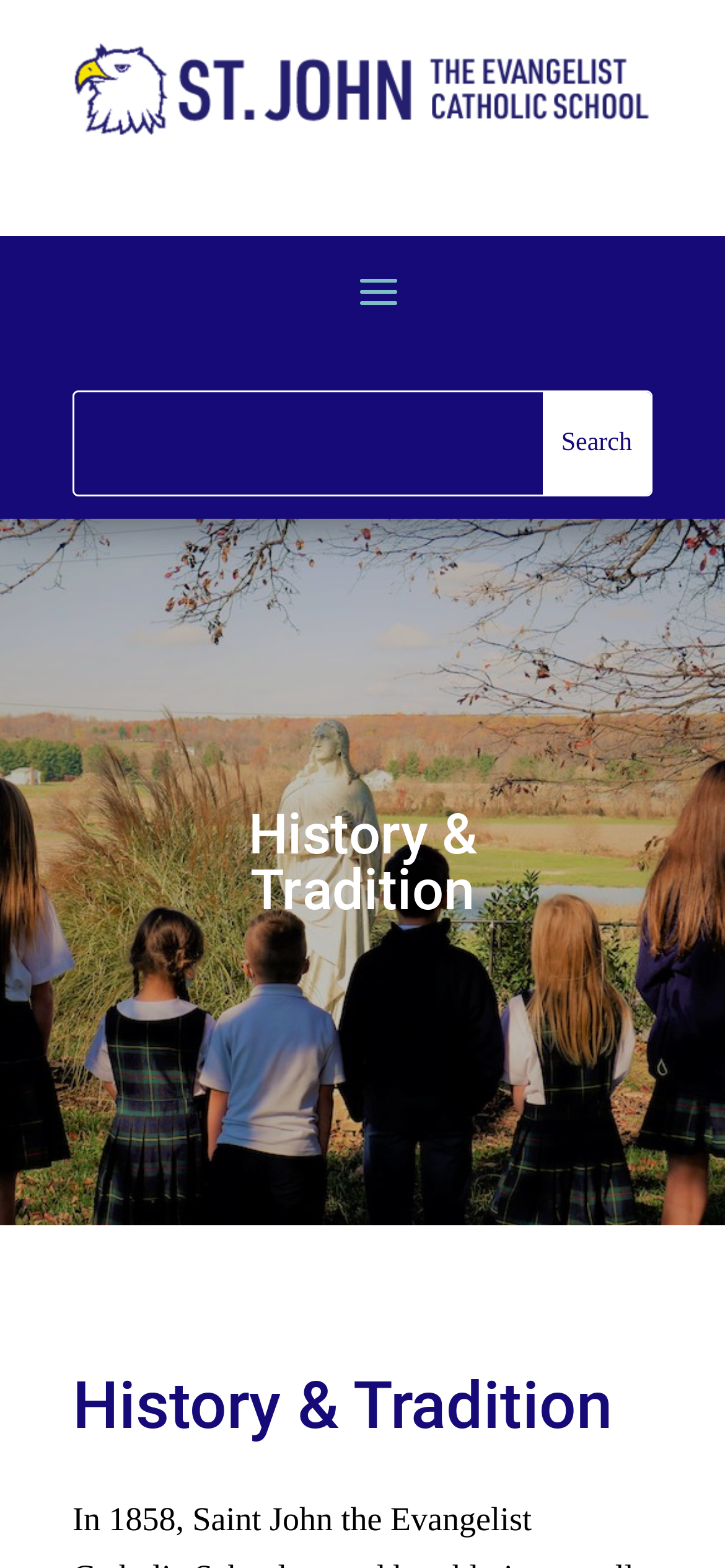From the image, can you give a detailed response to the question below:
Is the search bar required?

I checked the search bar element and found that the 'required' attribute is set to 'False', indicating that it is not a required field.